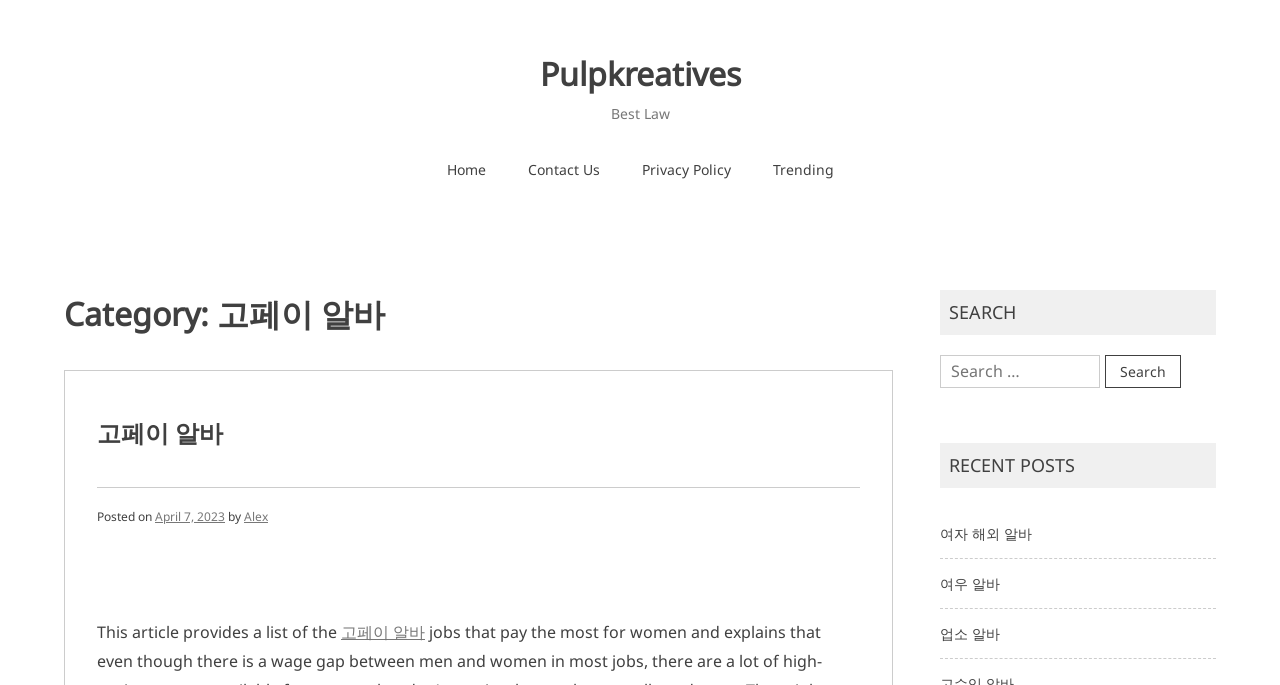What is the date of the current article?
Answer the question with just one word or phrase using the image.

April 7, 2023